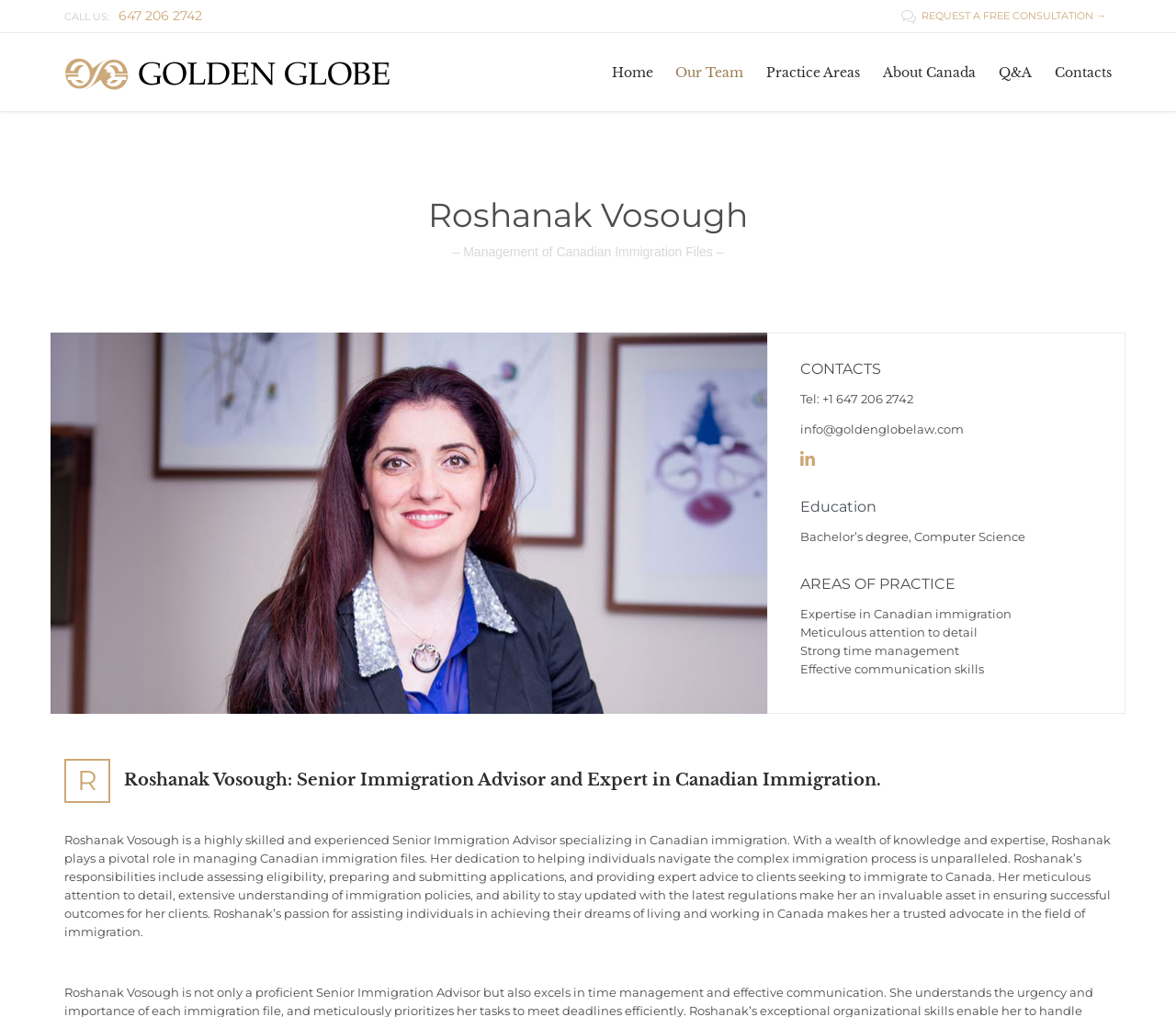What is Roshanak Vosough's profession?
Relying on the image, give a concise answer in one word or a brief phrase.

Senior Immigration Advisor